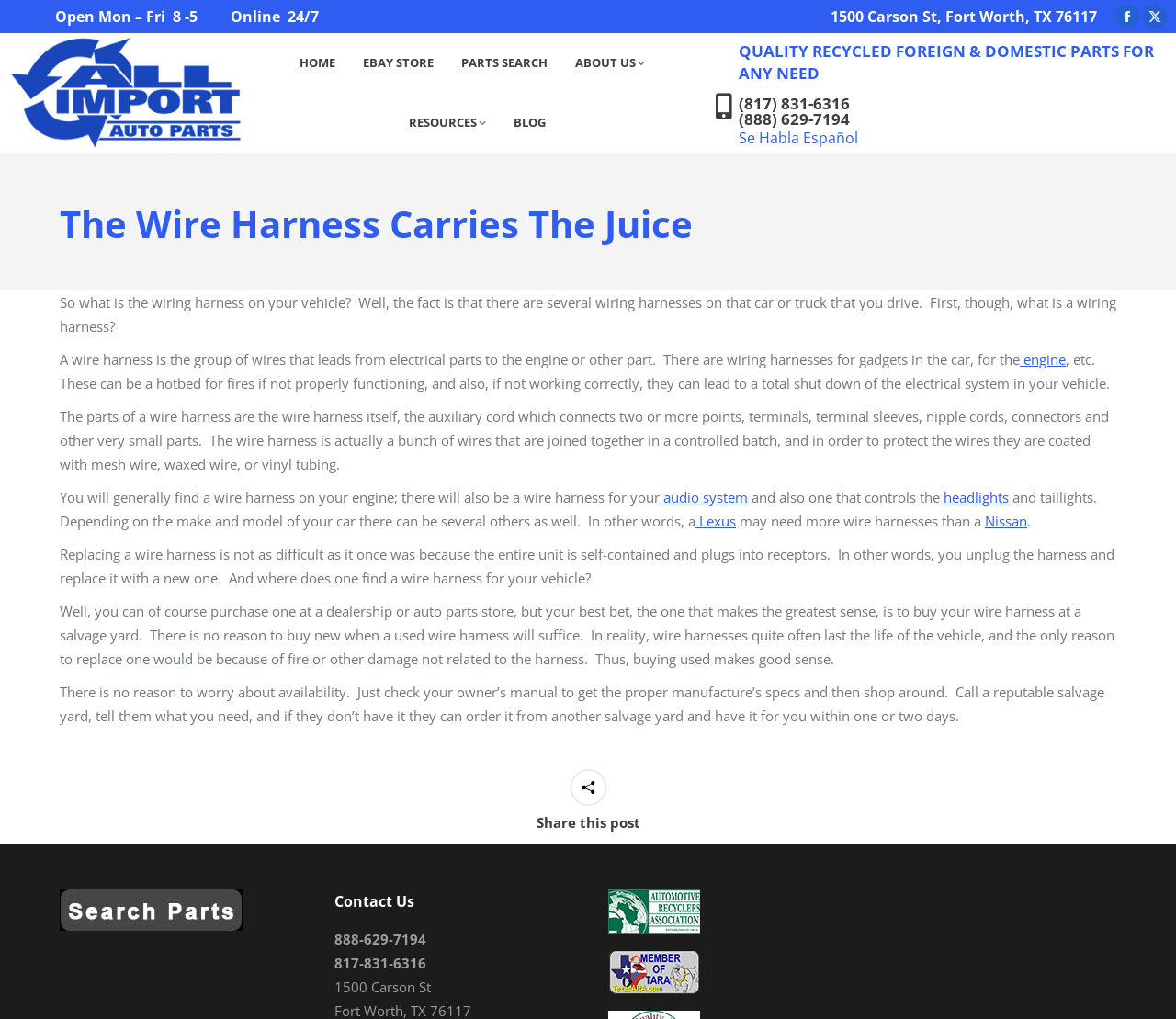Can you give a comprehensive explanation to the question given the content of the image?
Where can I find a wire harness for my vehicle?

I found the answer by reading the article on the webpage. Specifically, I found the paragraph that suggests buying a used wire harness from a salvage yard as a cost-effective option.